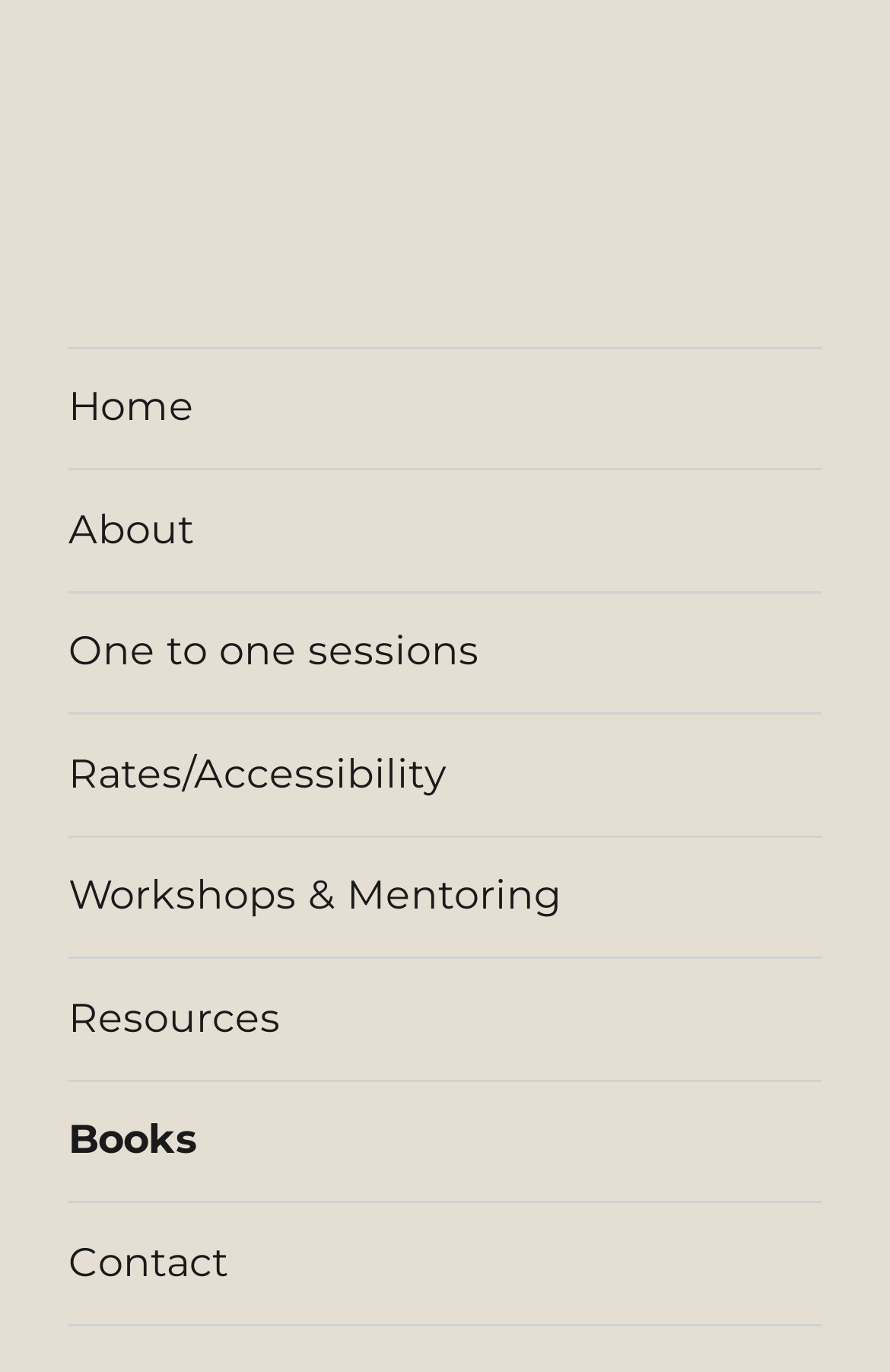Using the element description provided, determine the bounding box coordinates in the format (top-left x, top-left y, bottom-right x, bottom-right y). Ensure that all values are floating point numbers between 0 and 1. Element description: Resources

[0.077, 0.699, 0.923, 0.787]